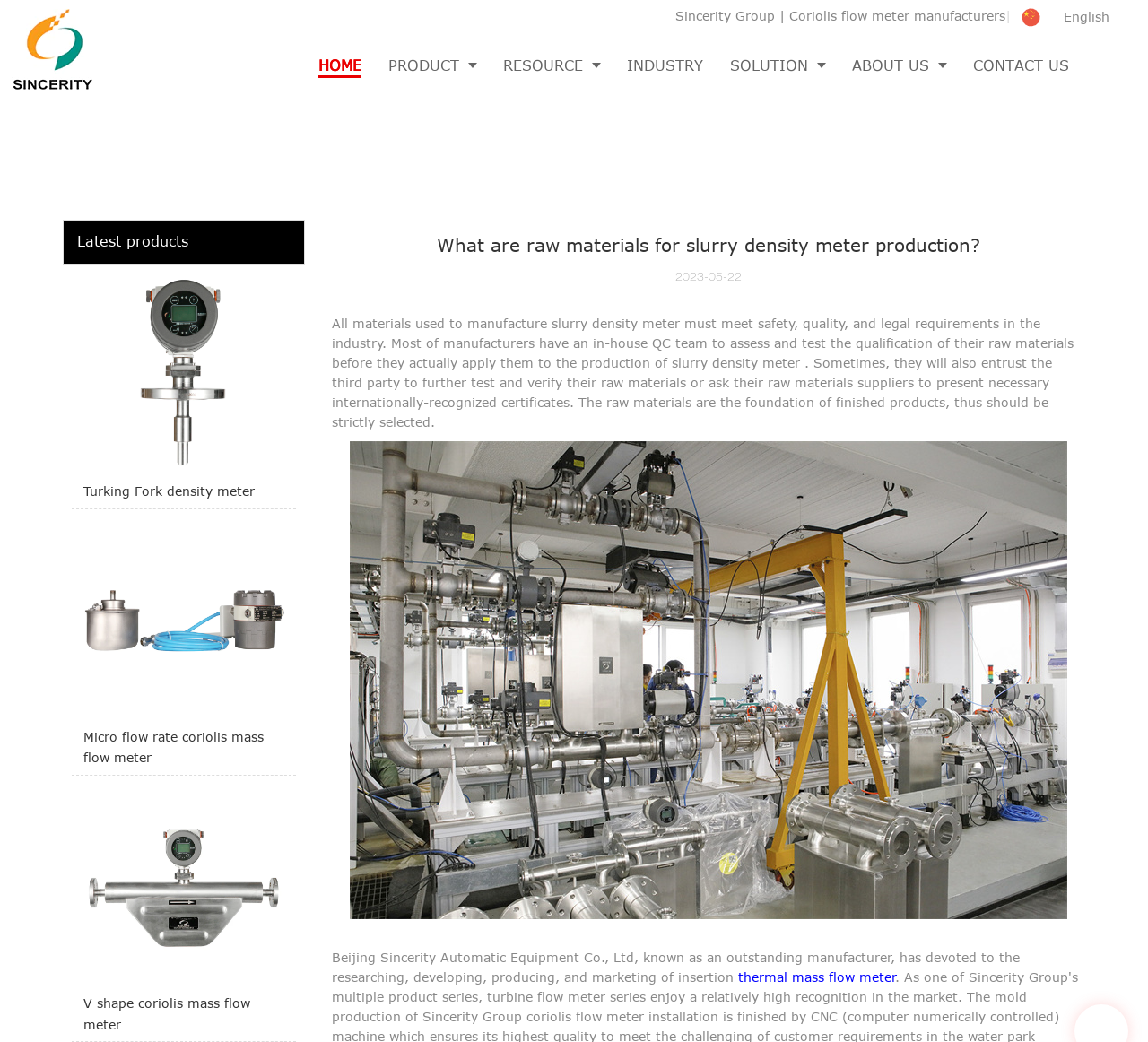Illustrate the webpage's structure and main components comprehensively.

The webpage appears to be a blog post or article from a company called Sincerity Mass Flow Meter Manufacturers. At the top of the page, there is a logo on the left side, accompanied by a navigation menu with links to different sections of the website, including HOME, PRODUCT, RESOURCE, INDUSTRY, SOLUTION, ABOUT US, and CONTACT US.

Below the navigation menu, there is a section highlighting the latest products, featuring three links to different products, each accompanied by an image. The products are Turking Fork density meter, Micro flow rate coriolis mass flow meter, and V shape coriolis mass flow meter.

The main content of the page is an article titled "What are raw materials for slurry density meter production?" The article is dated May 22, 2023, and discusses the importance of selecting high-quality raw materials for manufacturing slurry density meters. The text explains that manufacturers have in-house quality control teams to assess and test the raw materials, and sometimes third-party testing is also conducted.

To the right of the article, there is an image related to the Sincerity Group. At the bottom of the page, there is a brief description of Beijing Sincerity Automatic Equipment Co., Ltd, and a link to a thermal mass flow meter.